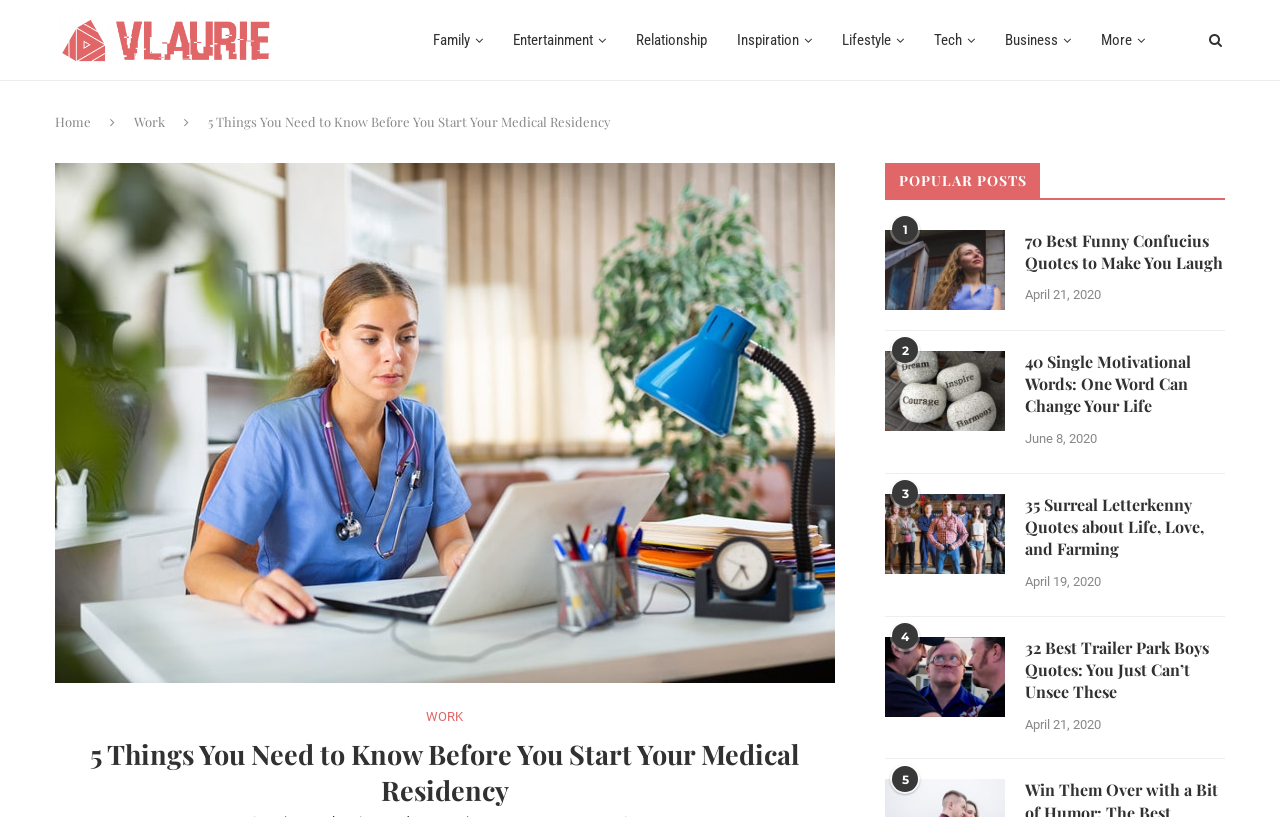What is the date of the first popular post?
Please provide an in-depth and detailed response to the question.

The first popular post is '70 Best Funny Confucius Quotes to Make You Laugh', and its date is listed as 'April 21, 2020'.